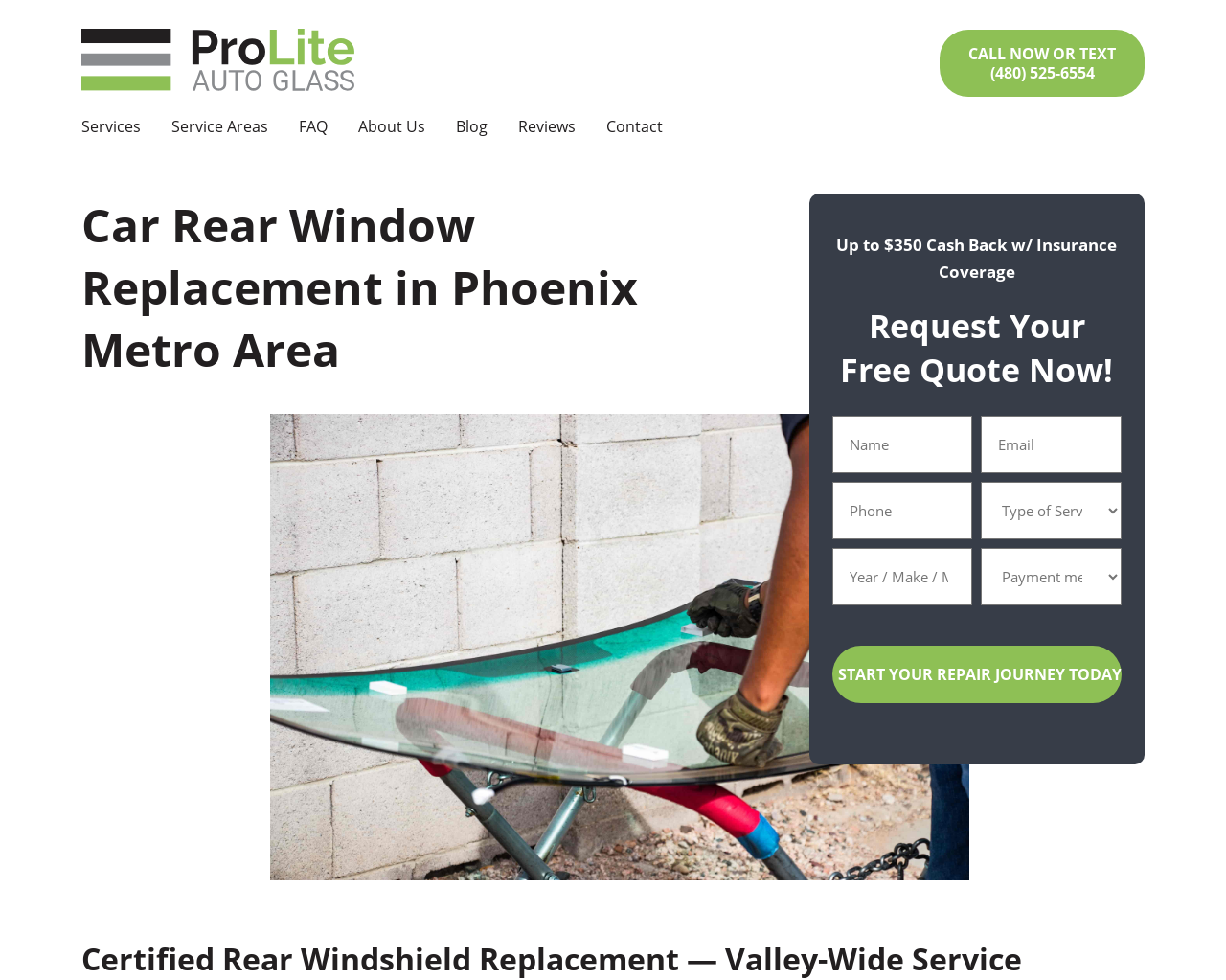Locate the bounding box coordinates of the clickable area to execute the instruction: "View the latest job 'Trafigura Recruitment 2024'". Provide the coordinates as four float numbers between 0 and 1, represented as [left, top, right, bottom].

None